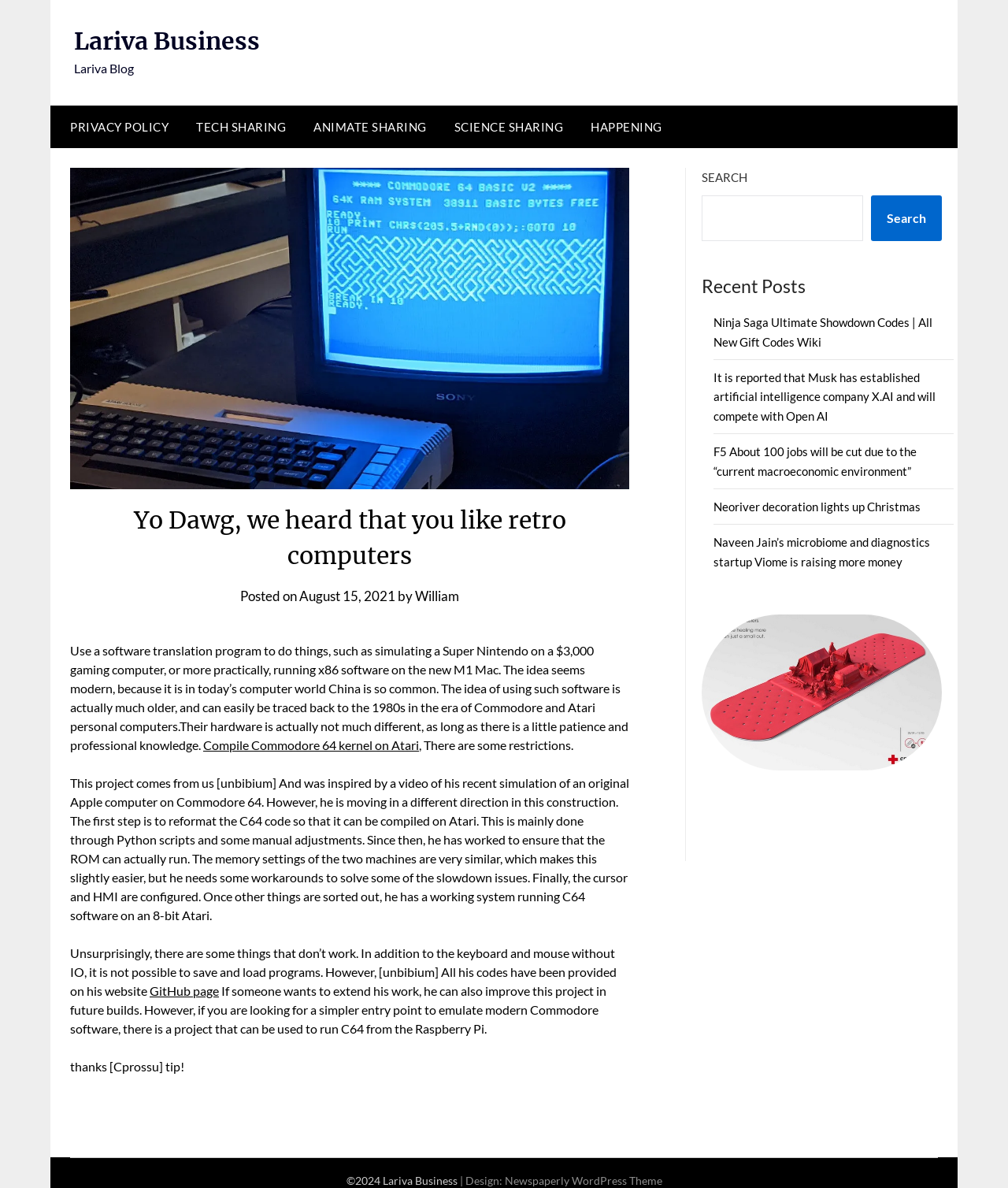Extract the main heading text from the webpage.

Yo Dawg, we heard that you like retro computers